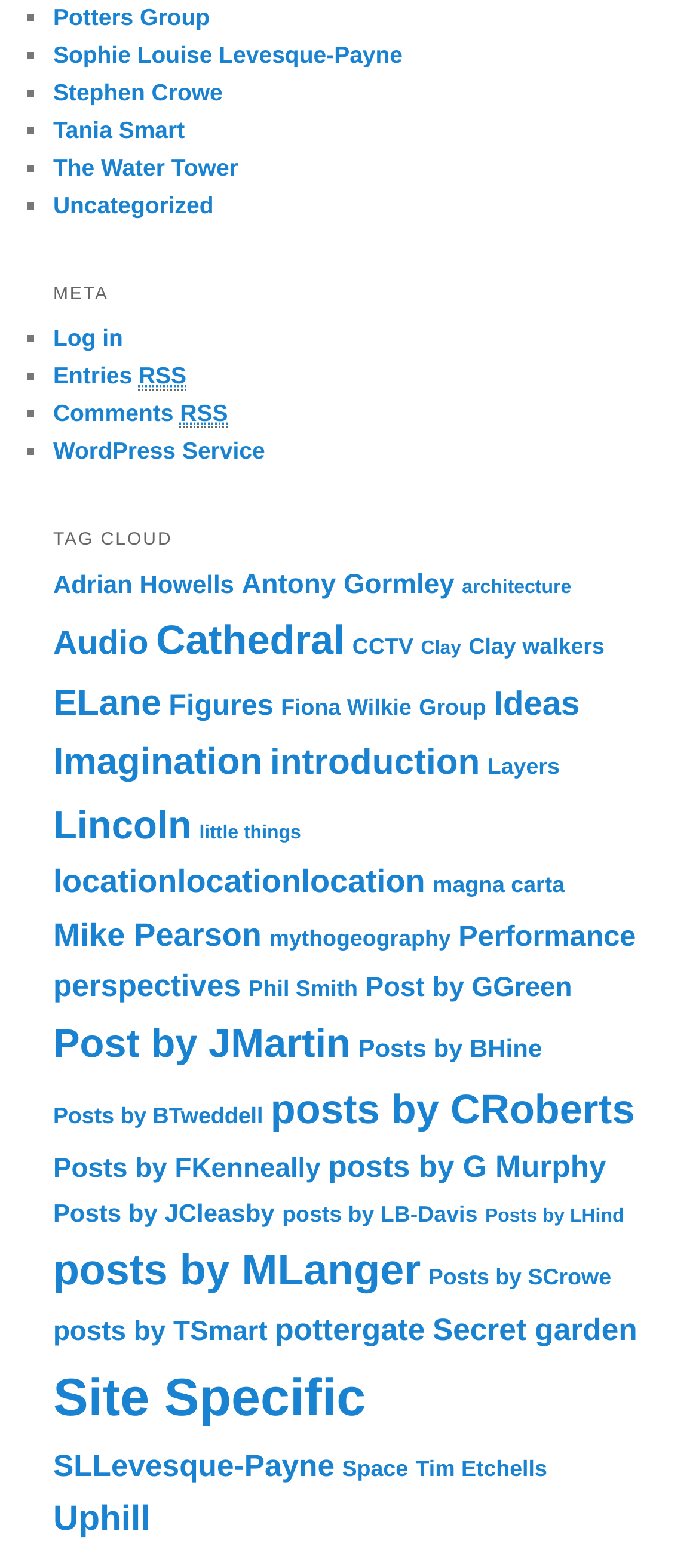Determine the bounding box coordinates of the clickable element to complete this instruction: "Click on the 'Potters Group' link". Provide the coordinates in the format of four float numbers between 0 and 1, [left, top, right, bottom].

[0.076, 0.002, 0.3, 0.019]